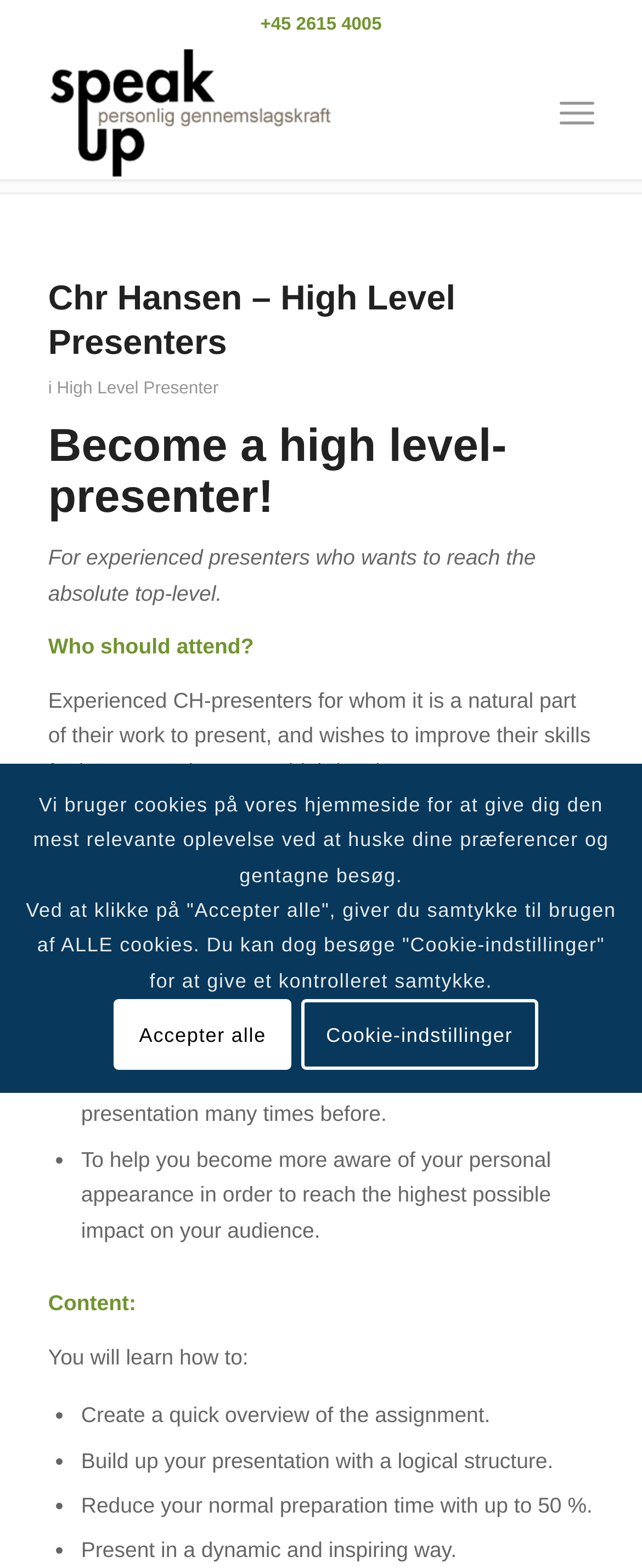What is the purpose of the presentation?
Please give a detailed and elaborate explanation in response to the question.

The purpose of the presentation can be found in the static text element with a bounding box of [0.126, 0.555, 0.862, 0.593]. The text content of this element is 'To increase your presentations skills and help you enter the next level as a top-presenter.'